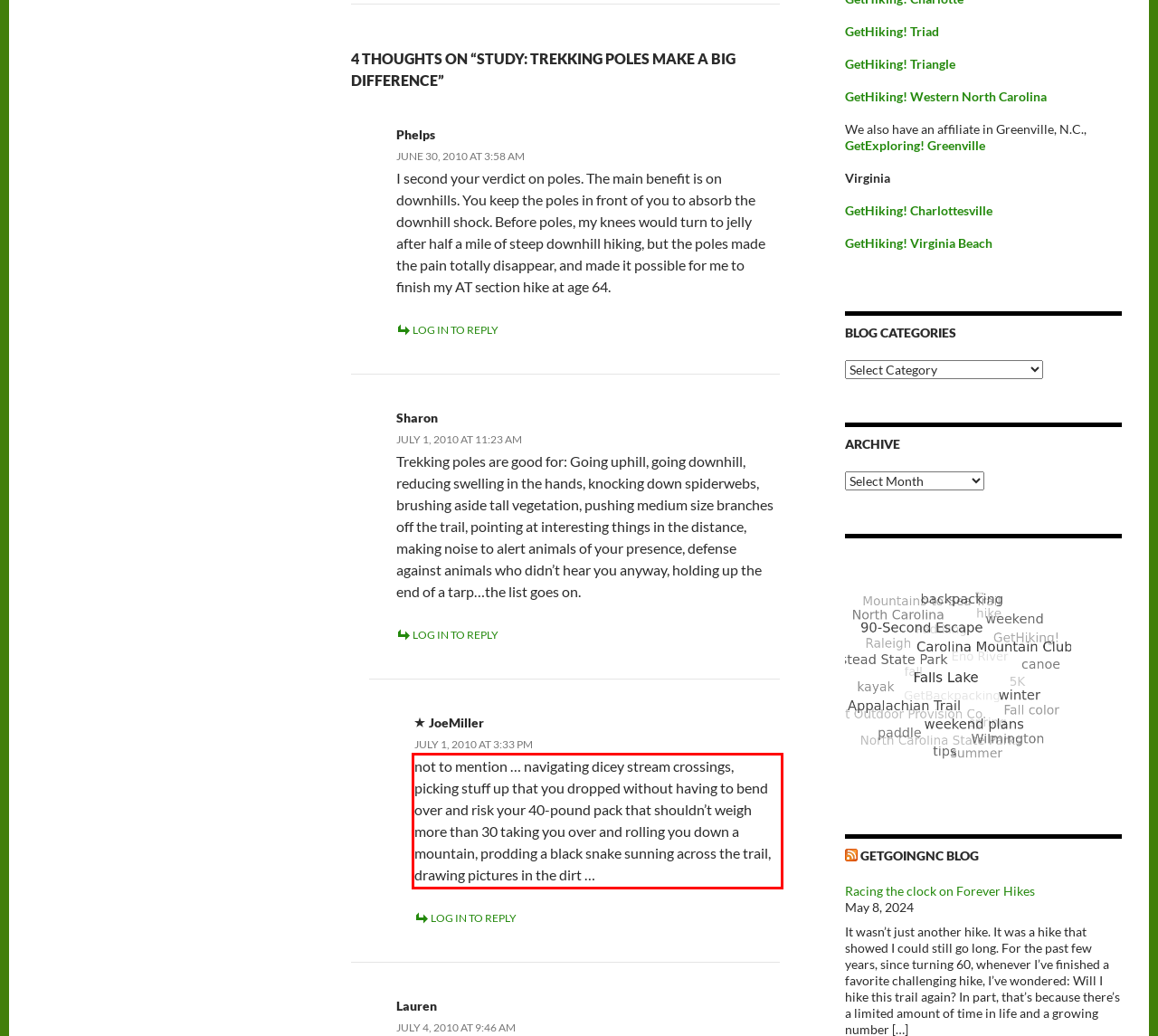Within the screenshot of a webpage, identify the red bounding box and perform OCR to capture the text content it contains.

not to mention … navigating dicey stream crossings, picking stuff up that you dropped without having to bend over and risk your 40-pound pack that shouldn’t weigh more than 30 taking you over and rolling you down a mountain, prodding a black snake sunning across the trail, drawing pictures in the dirt …